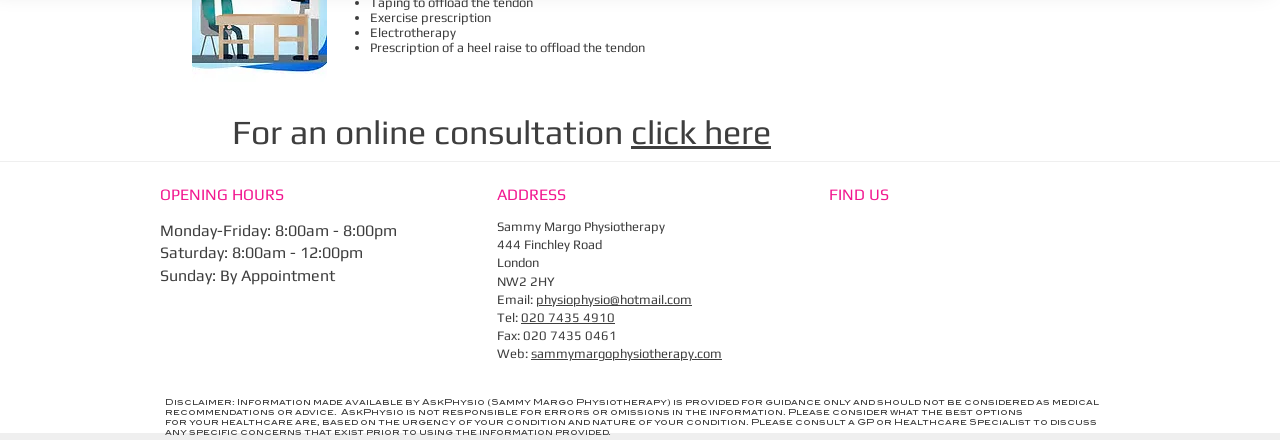What is the opening hour on Saturday?
Could you please answer the question thoroughly and with as much detail as possible?

I found the opening hours section on the webpage, which lists the hours for each day of the week. According to the section, Saturday's opening hour is from 8:00am to 12:00pm.